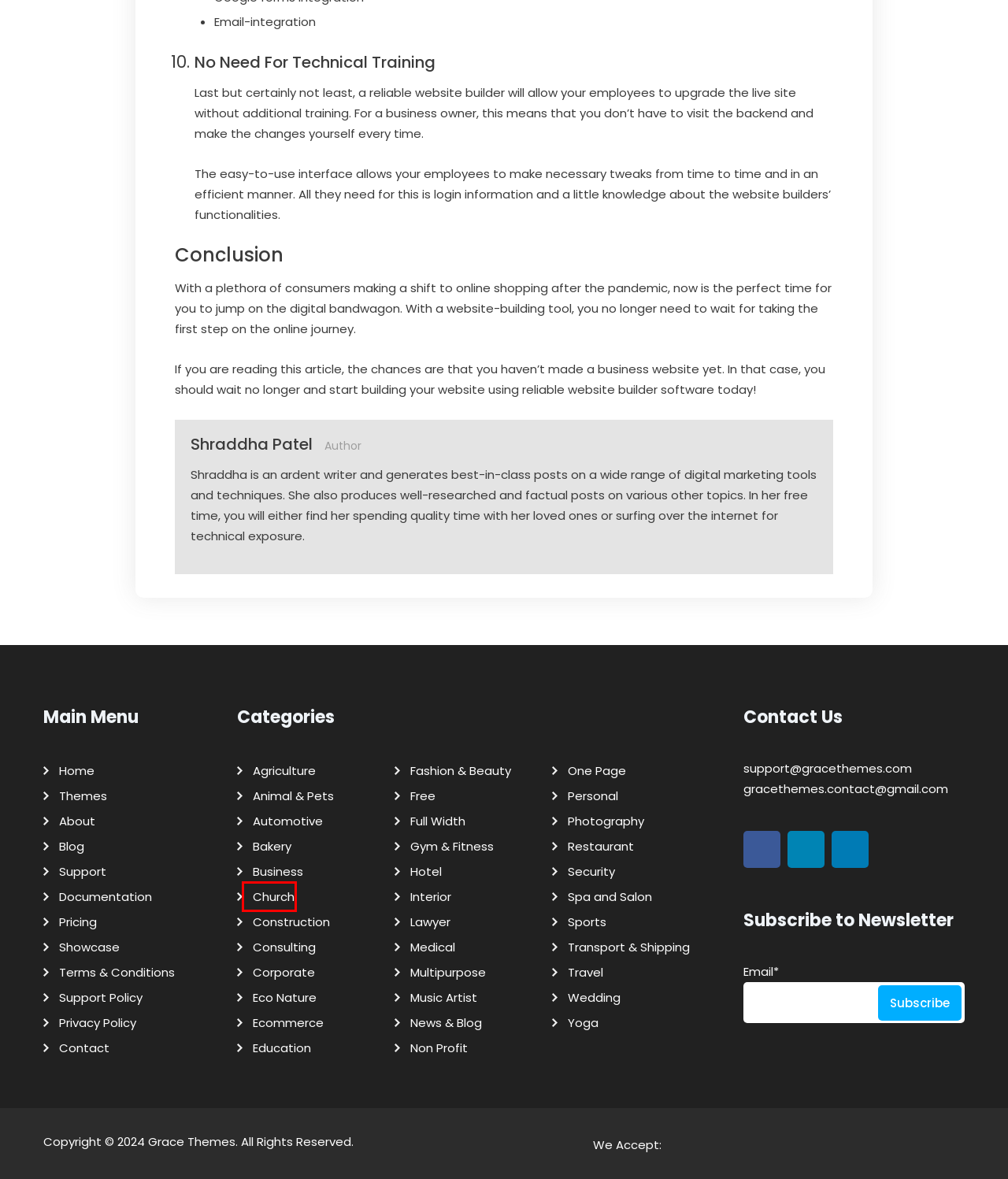You are provided with a screenshot of a webpage highlighting a UI element with a red bounding box. Choose the most suitable webpage description that matches the new page after clicking the element in the bounding box. Here are the candidates:
A. Business Responsive WordPress Theme | Grace Themes
B. Church Archives - Grace Themes
C. Education Archives - Grace Themes
D. Music Artist Archives - Grace Themes
E. One Page Archives - Grace Themes
F. Automotive Archives - Grace Themes
G. Support Policy - Grace Themes
H. Eco Nature Archives - Grace Themes

B